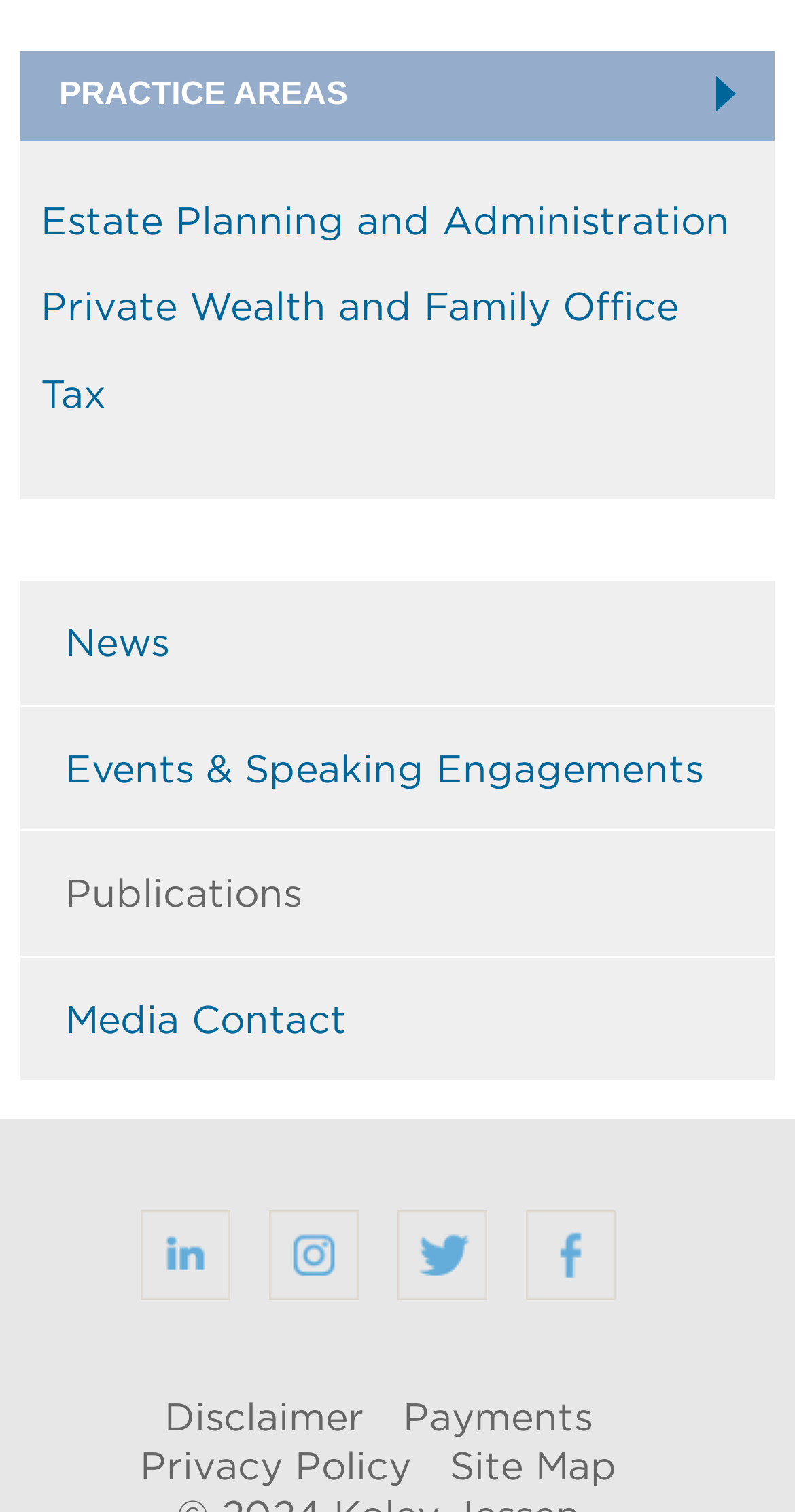Determine the bounding box coordinates of the clickable element to achieve the following action: 'View Estate Planning and Administration'. Provide the coordinates as four float values between 0 and 1, formatted as [left, top, right, bottom].

[0.051, 0.129, 0.918, 0.161]